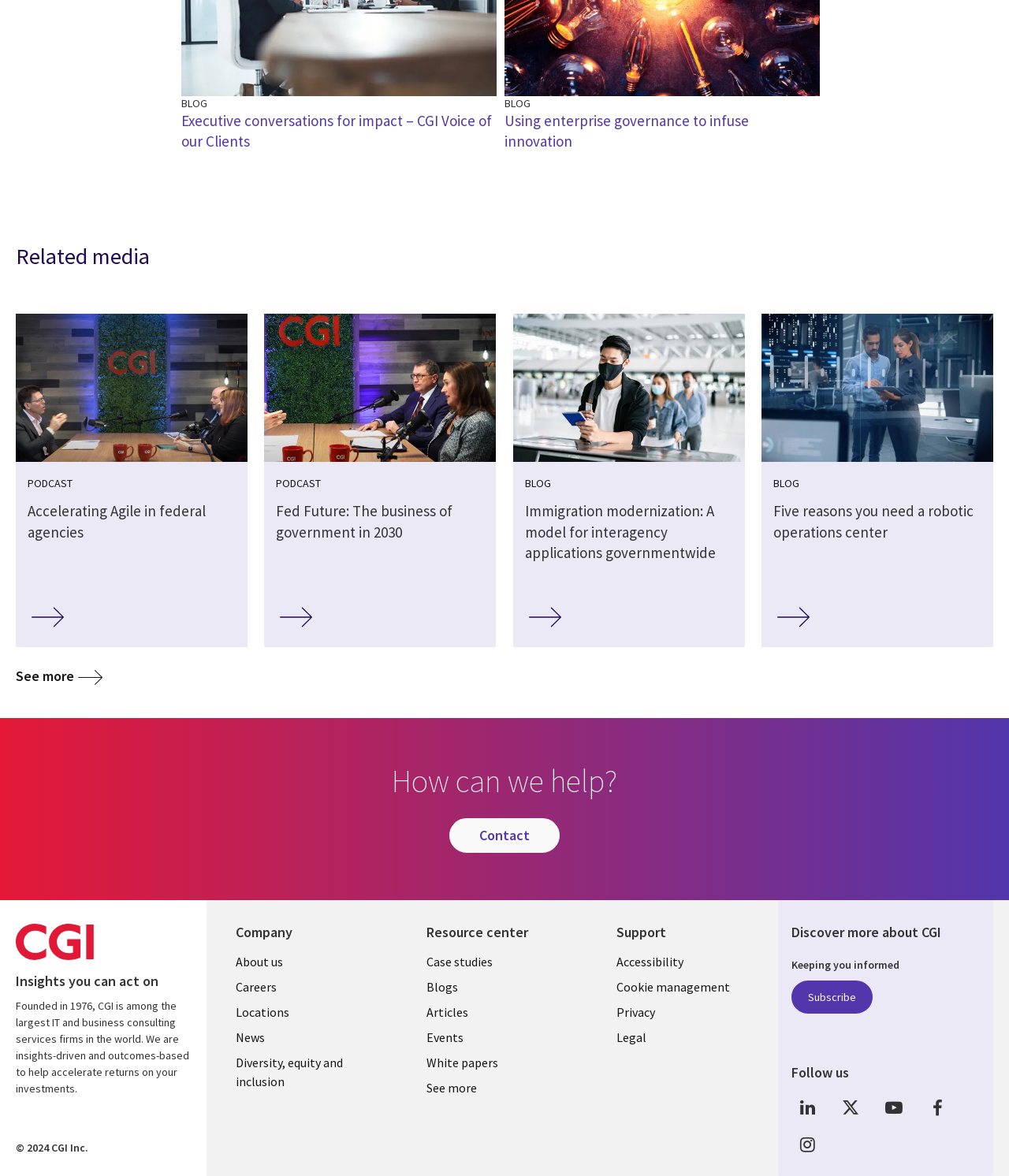What is the name of the company featured on the webpage?
Deliver a detailed and extensive answer to the question.

The company's logo and name, 'CGI', are prominently displayed on the webpage, indicating that the webpage is related to the company CGI.